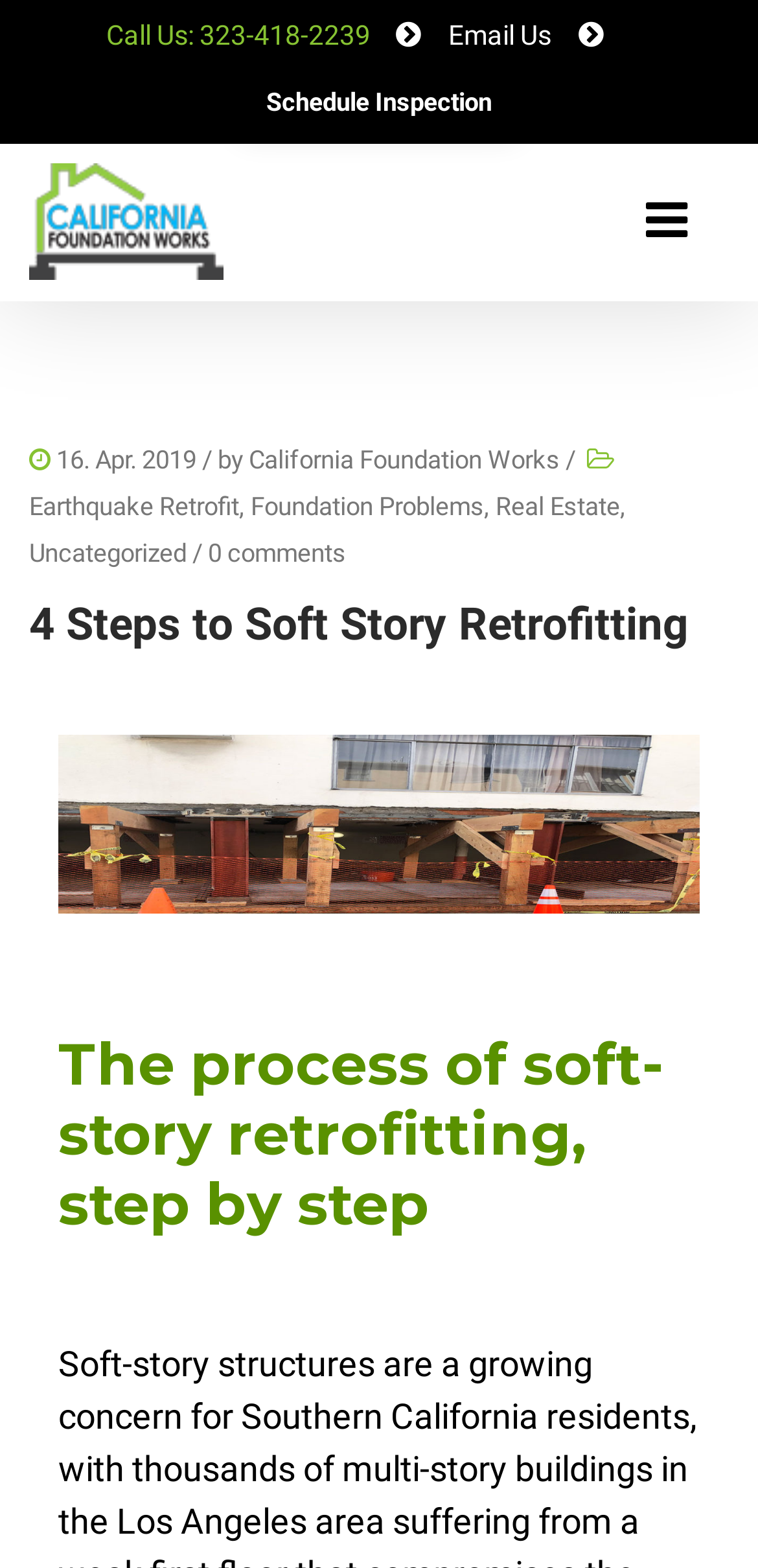Could you provide the bounding box coordinates for the portion of the screen to click to complete this instruction: "Schedule an inspection"?

[0.315, 0.052, 0.685, 0.078]